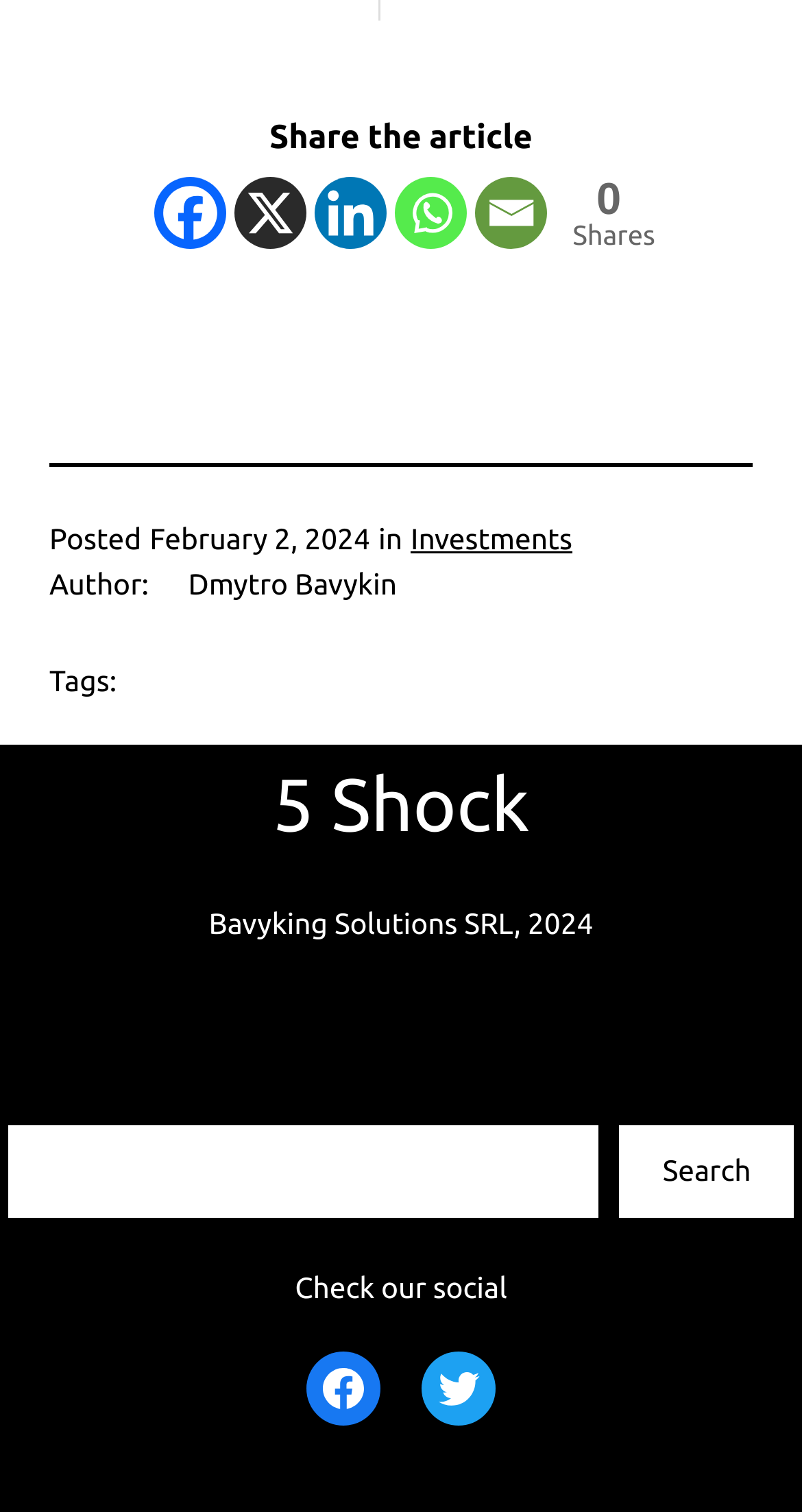Please locate the bounding box coordinates for the element that should be clicked to achieve the following instruction: "Check the Privacy Policy". Ensure the coordinates are given as four float numbers between 0 and 1, i.e., [left, top, right, bottom].

[0.388, 0.973, 0.611, 0.995]